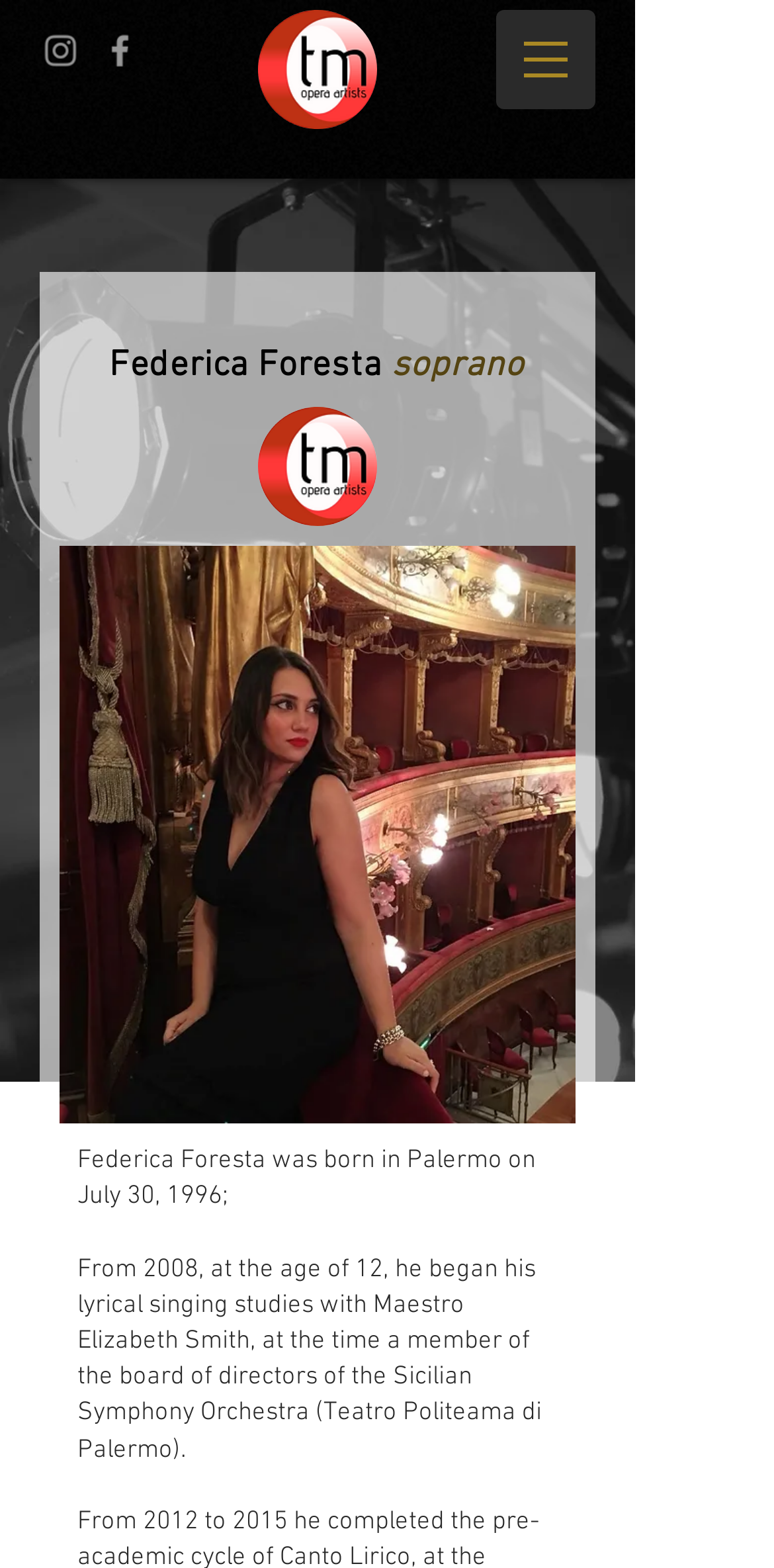Determine the heading of the webpage and extract its text content.

Federica Foresta soprano